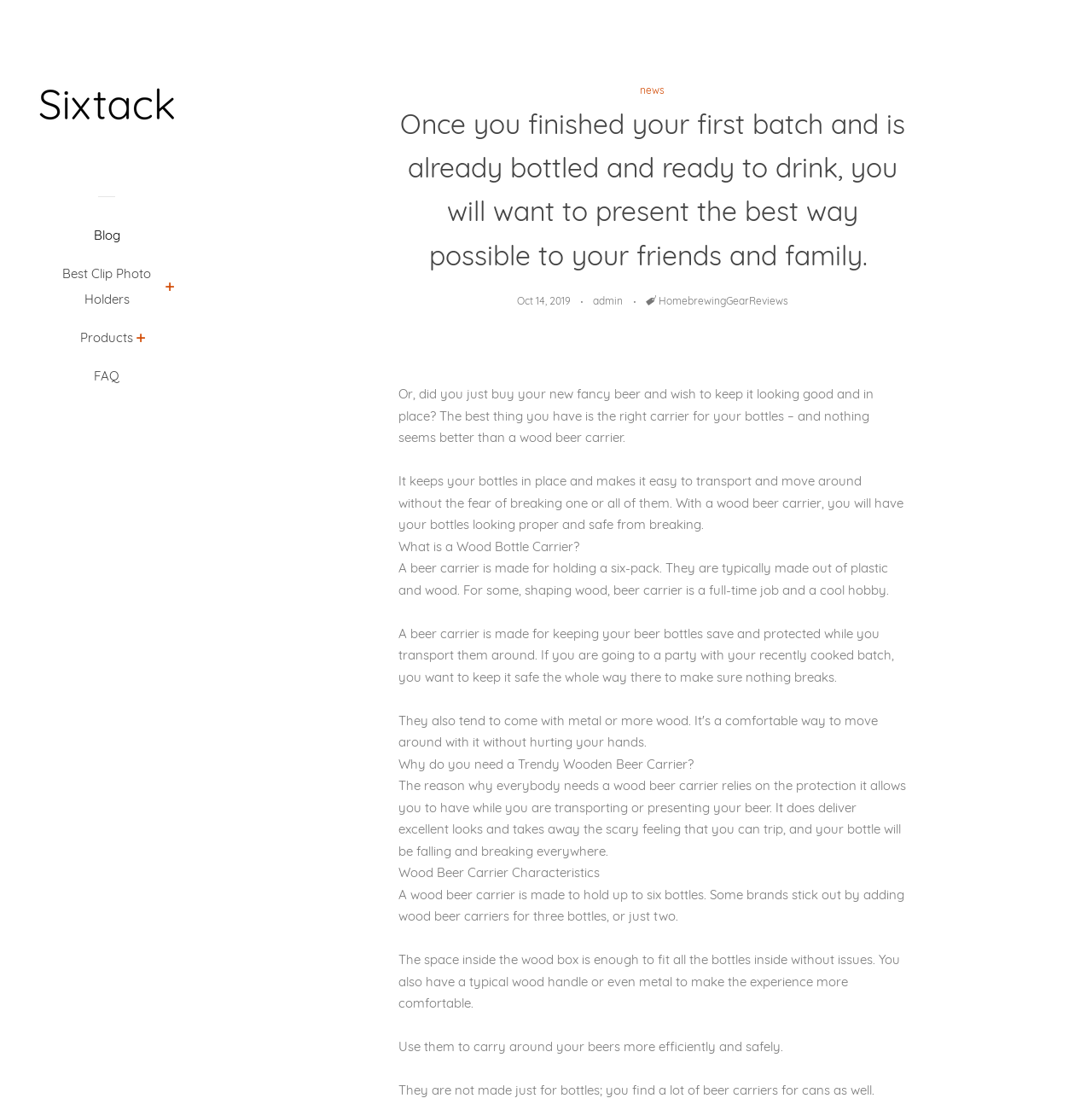Please identify the bounding box coordinates of the clickable element to fulfill the following instruction: "Read the 'FAQ' section". The coordinates should be four float numbers between 0 and 1, i.e., [left, top, right, bottom].

[0.035, 0.328, 0.16, 0.362]